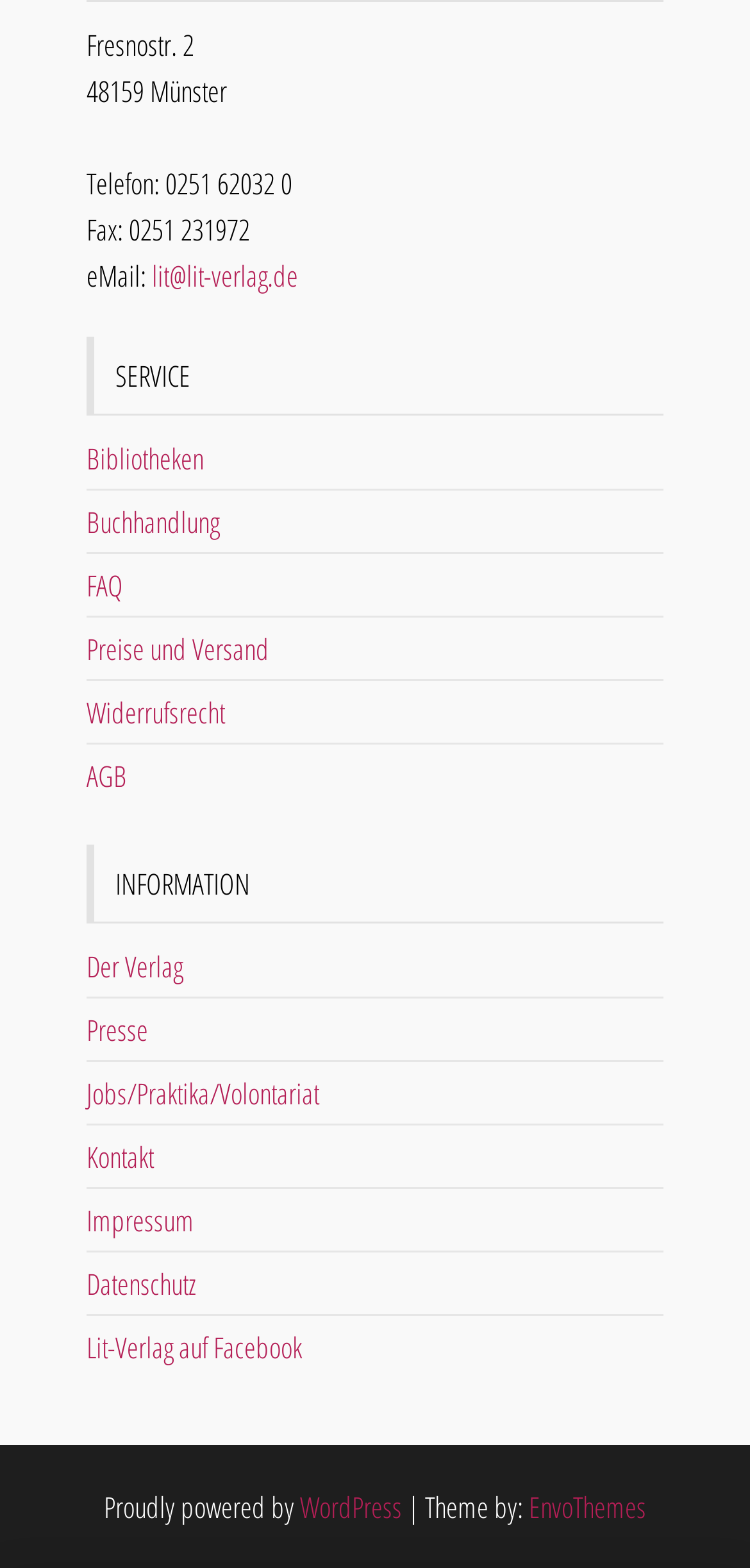What is the category of links under the 'SERVICE' heading?
Please look at the screenshot and answer using one word or phrase.

Book-related services